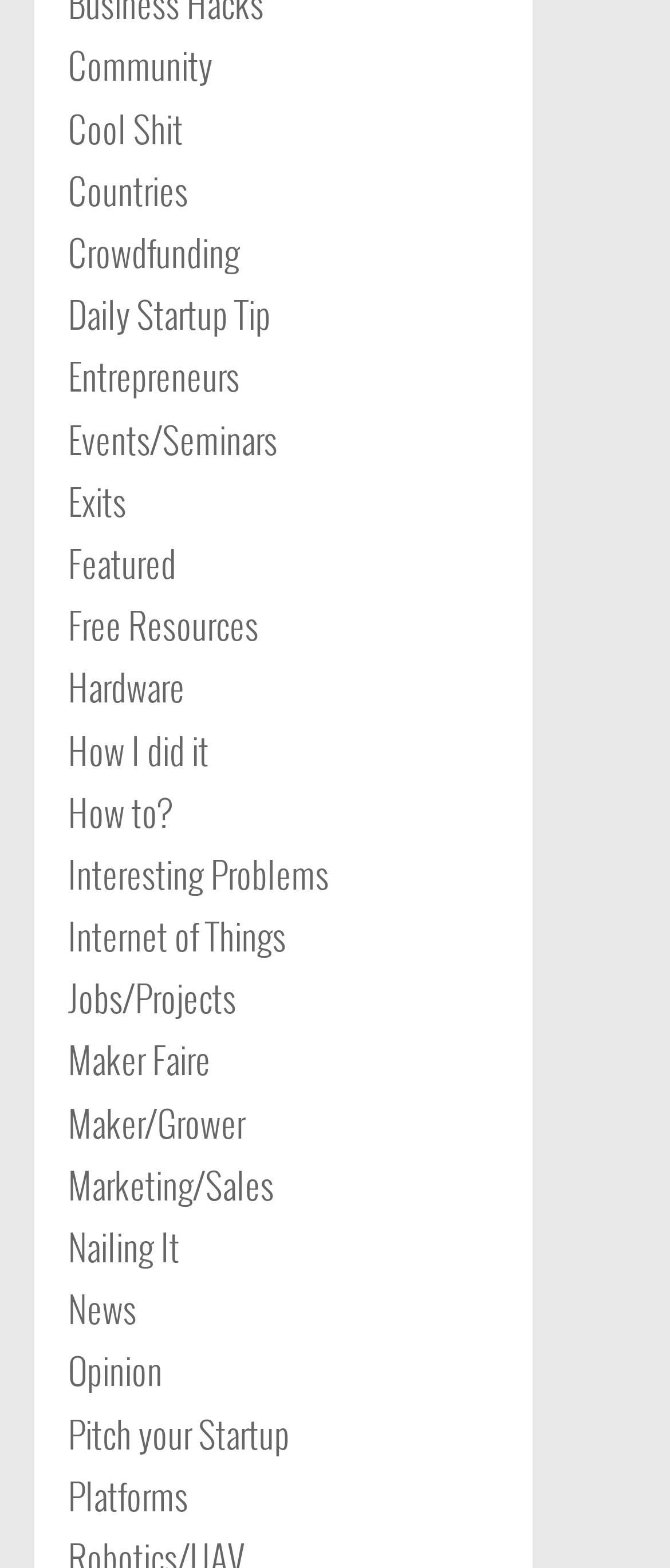What is the first link on the webpage?
Using the picture, provide a one-word or short phrase answer.

Community